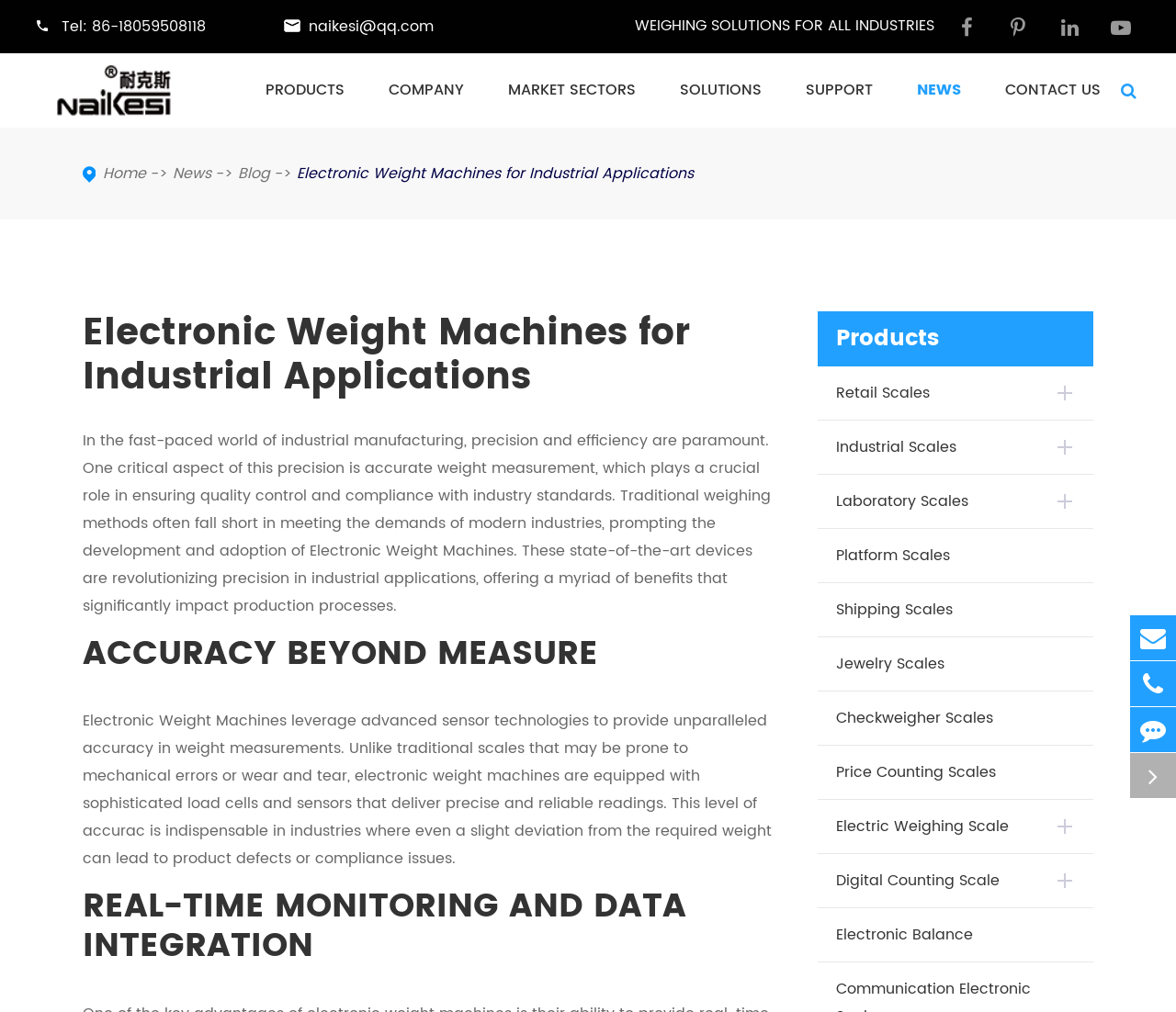Extract the primary headline from the webpage and present its text.

Electronic Weight Machines for Industrial Applications